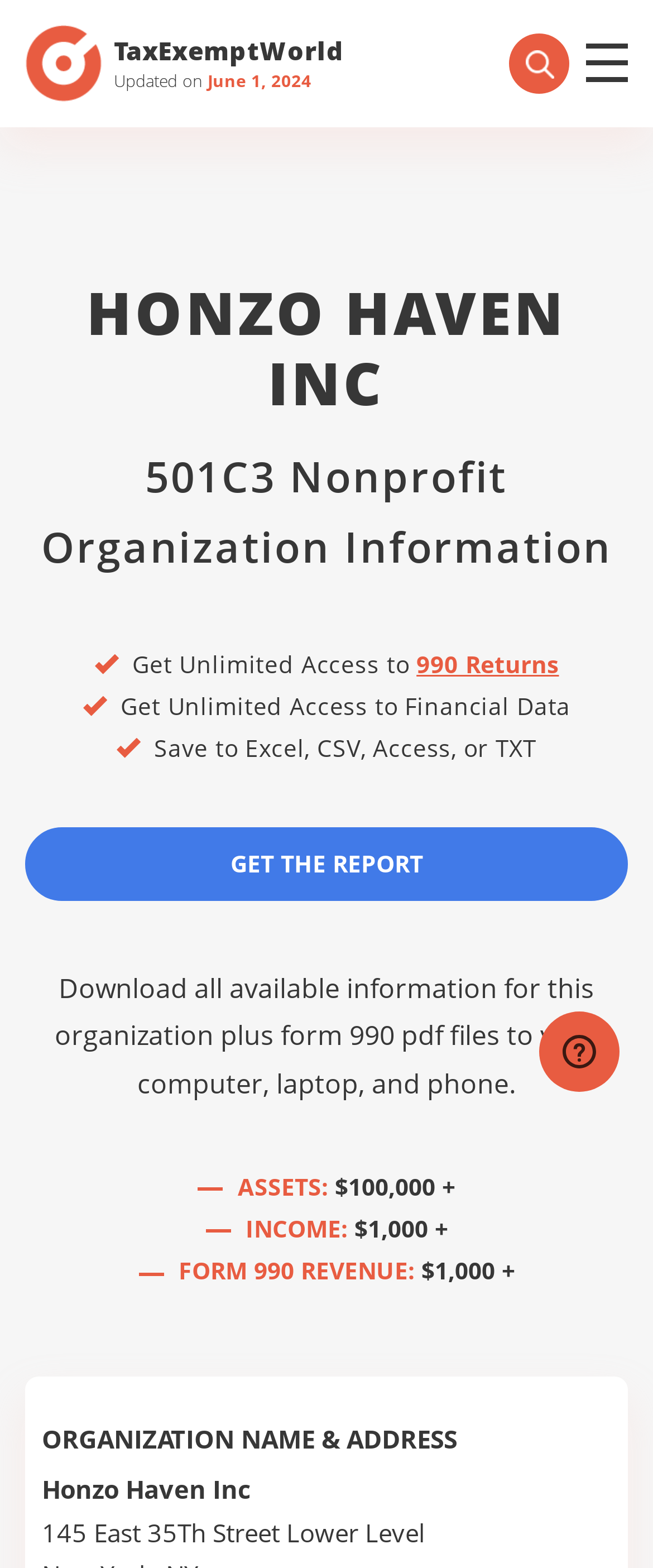Locate and provide the bounding box coordinates for the HTML element that matches this description: "990 Returns".

[0.638, 0.413, 0.856, 0.434]